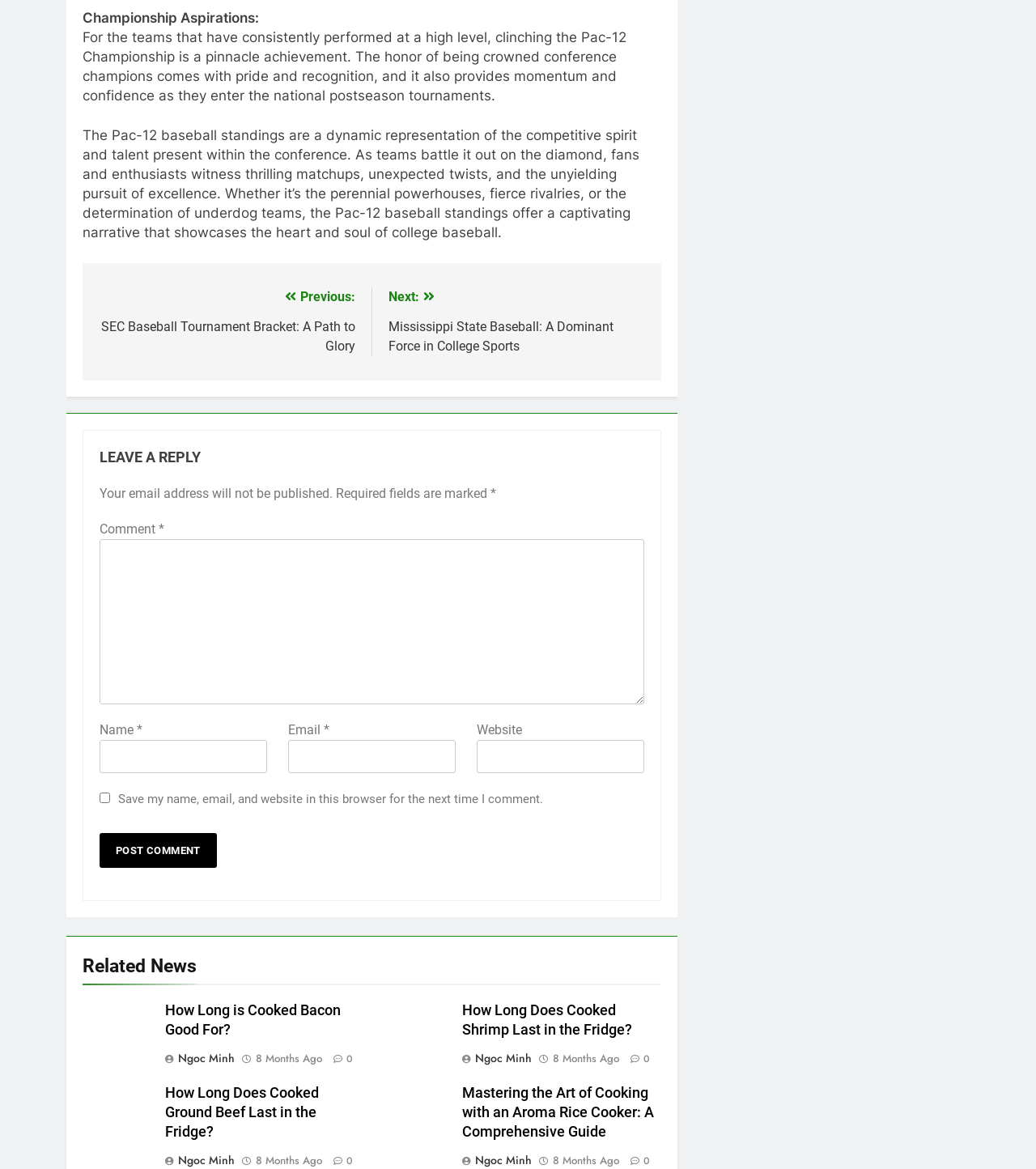Can you identify the bounding box coordinates of the clickable region needed to carry out this instruction: 'Enter a comment in the text box'? The coordinates should be four float numbers within the range of 0 to 1, stated as [left, top, right, bottom].

[0.096, 0.461, 0.622, 0.603]